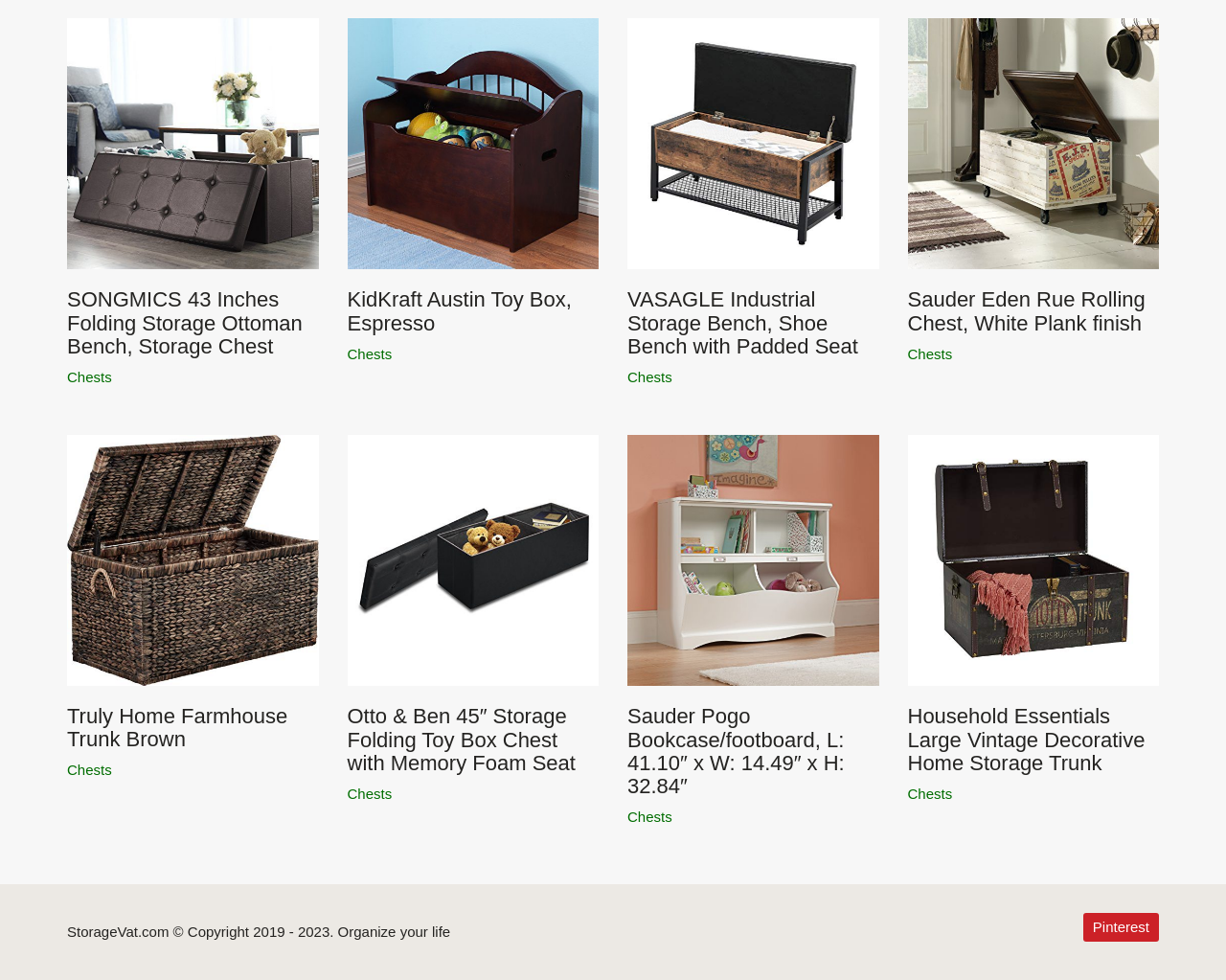Locate the bounding box coordinates of the UI element described by: "Diabetic Podiatry Review Perth". The bounding box coordinates should consist of four float numbers between 0 and 1, i.e., [left, top, right, bottom].

None